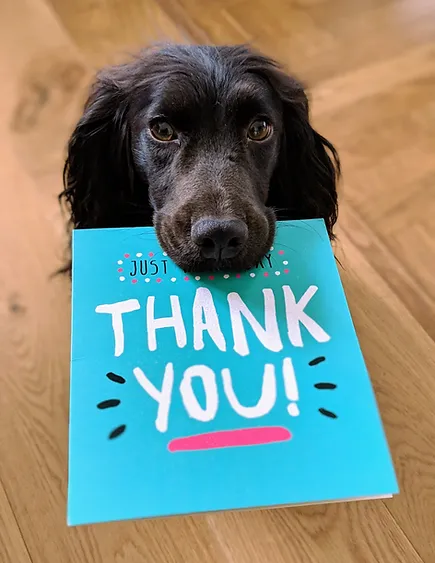What type of floor is in the background?
Please interpret the details in the image and answer the question thoroughly.

The caption describes the background as revealing a 'warm wooden floor', which suggests that the floor in the background is made of wood.